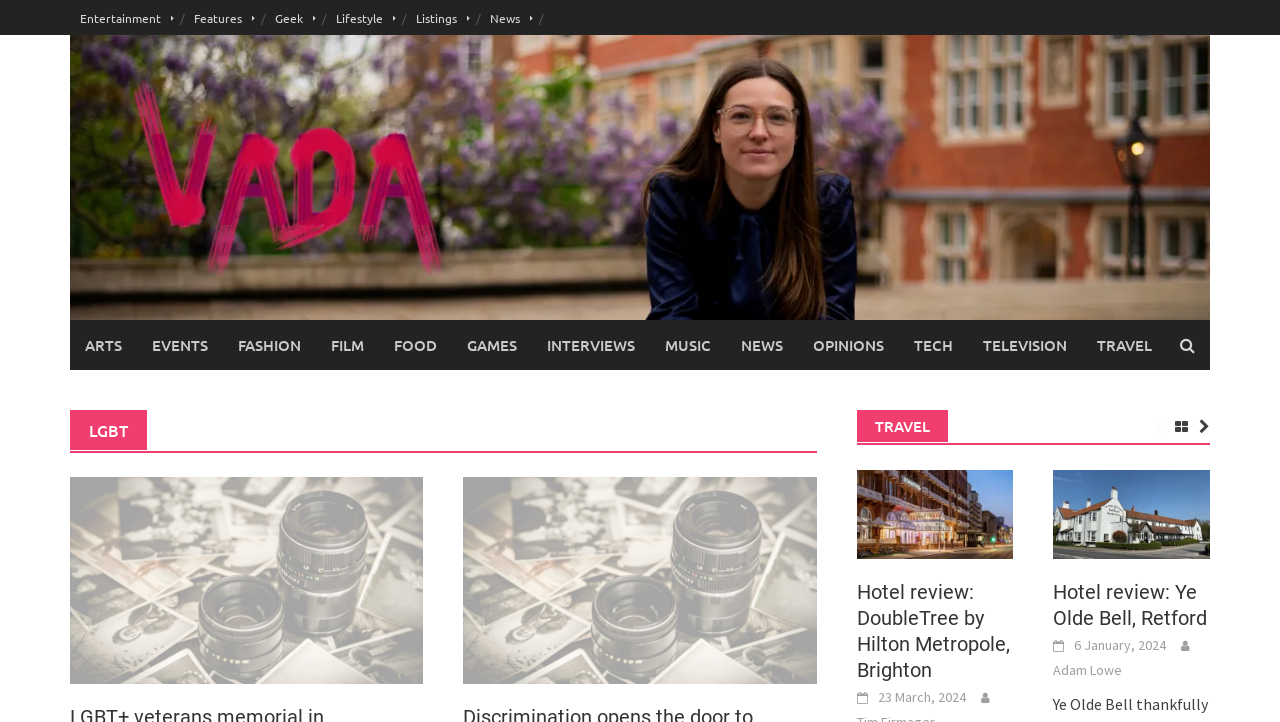Offer a detailed account of what is visible on the webpage.

This webpage is a magazine for the lesbian, gay, bisexual, and trans community, featuring fresh opinions, news, and reviews. At the top, there are seven navigation links: Entertainment, Features, Geek, Lifestyle, Listings, and News, aligned horizontally across the page. Below these links, there is a large logo of Vada Magazine, accompanied by an image.

On the left side of the page, there are several category links, including ARTS, EVENTS, FASHION, FILM, FOOD, GAMES, INTERVIEWS, MUSIC, NEWS, OPINIONS, TECH, TELEVISION, and TRAVEL, stacked vertically.

The main content of the page is divided into several sections. At the top, there is a header with the title "LGBT" and a figure with an image. Below this, there are two articles with images, one about LGBT+ veterans memorial in Washington and another about discrimination opening the door to change.

Further down, there is a section dedicated to travel, with a heading "TRAVEL" and two hotel reviews, one for the Hilton DoubleTree Brighton Metropole Hotel and another for Ye Olde Bell, Retford. Each review includes an image and a link to the full article. The reviews are accompanied by the date of publication and the author's name.

On the right side of the page, there are three buttons: a disabled button with an icon, a link with an icon, and another button with an icon.